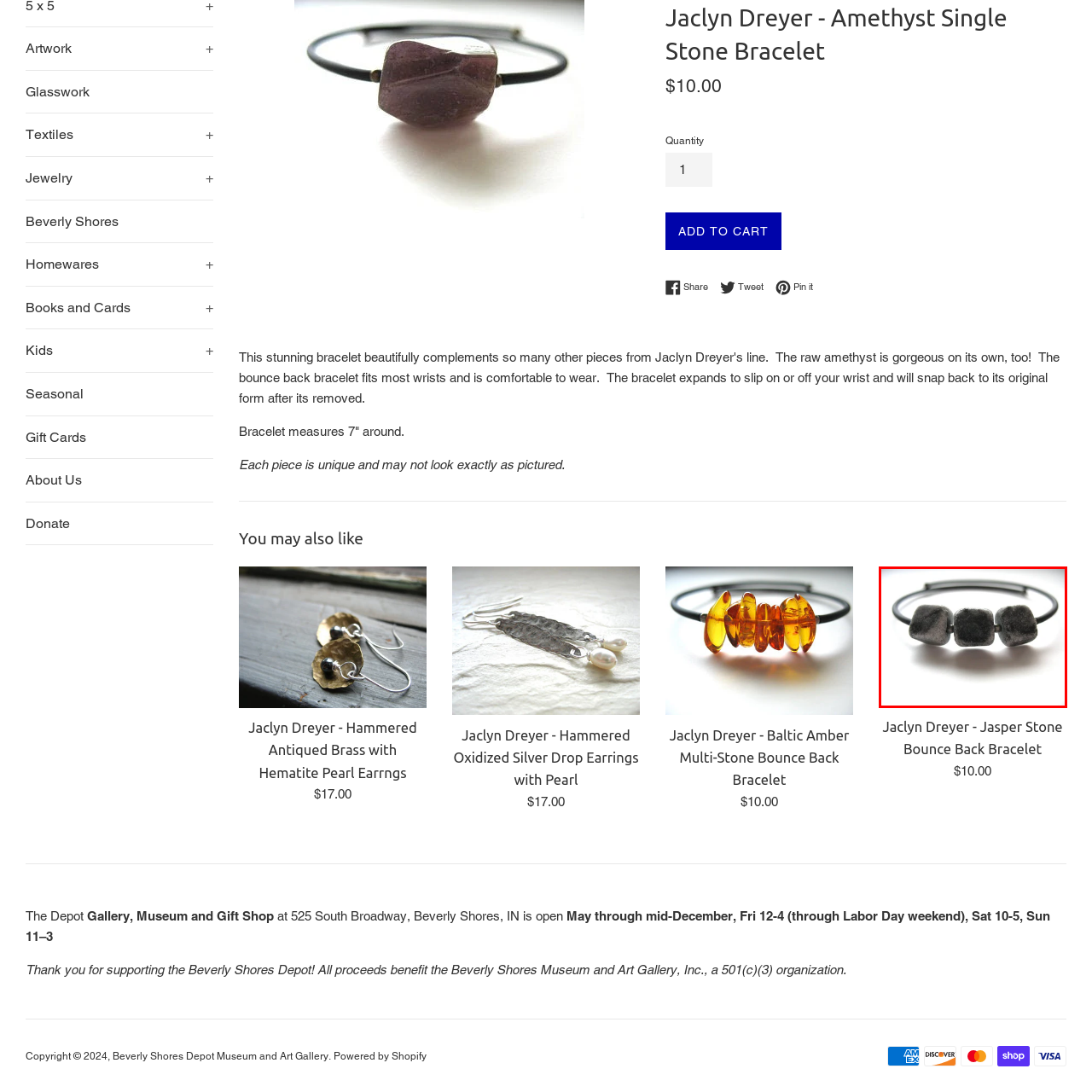Check the image highlighted by the red rectangle and provide a single word or phrase for the question:
What is the shape of the beads in the bracelet?

Square-shaped